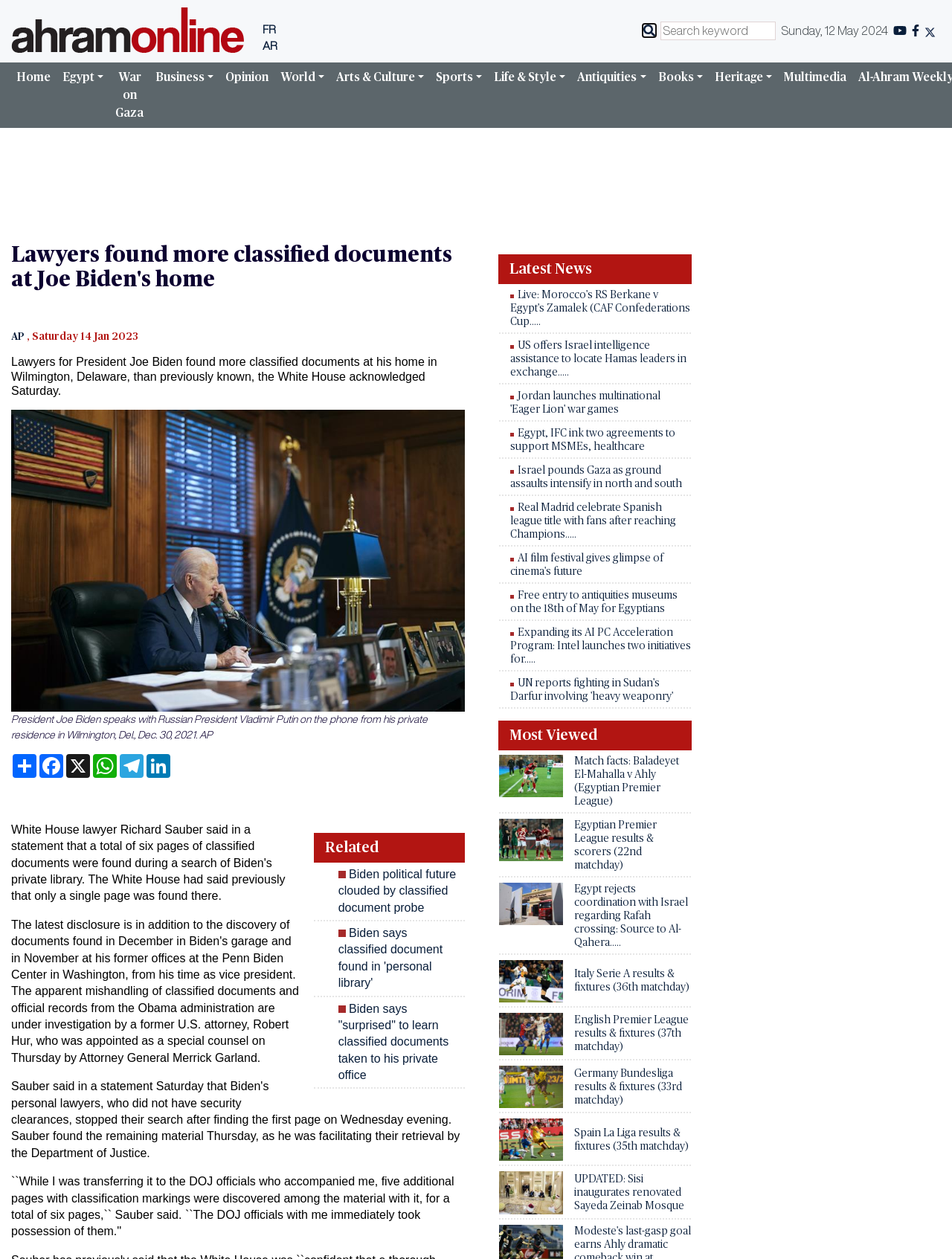Determine the bounding box for the HTML element described here: "LibriVox.org". The coordinates should be given as [left, top, right, bottom] with each number being a float between 0 and 1.

None